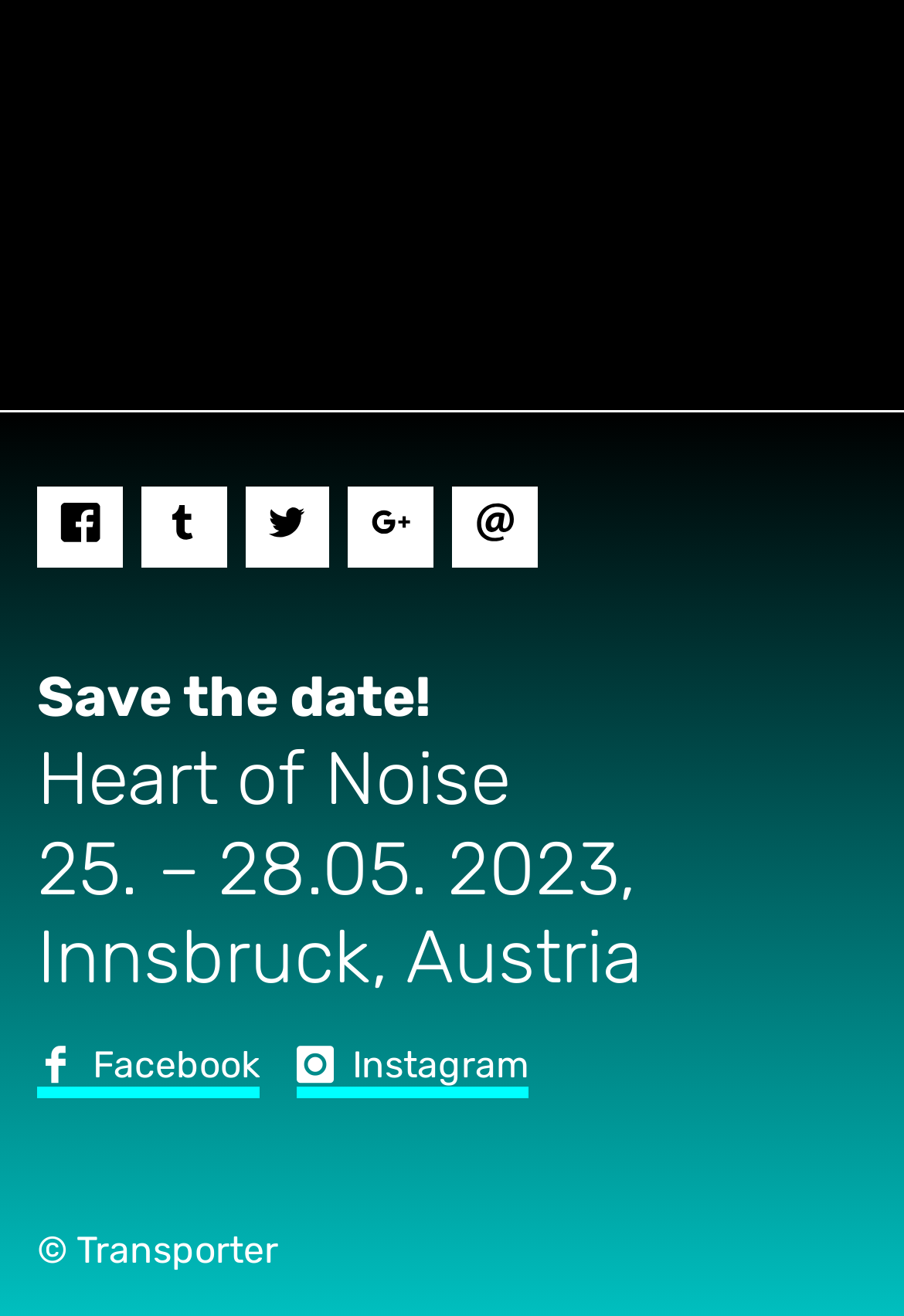Determine the bounding box coordinates for the clickable element required to fulfill the instruction: "Go to the Transporter page". Provide the coordinates as four float numbers between 0 and 1, i.e., [left, top, right, bottom].

[0.085, 0.934, 0.308, 0.976]